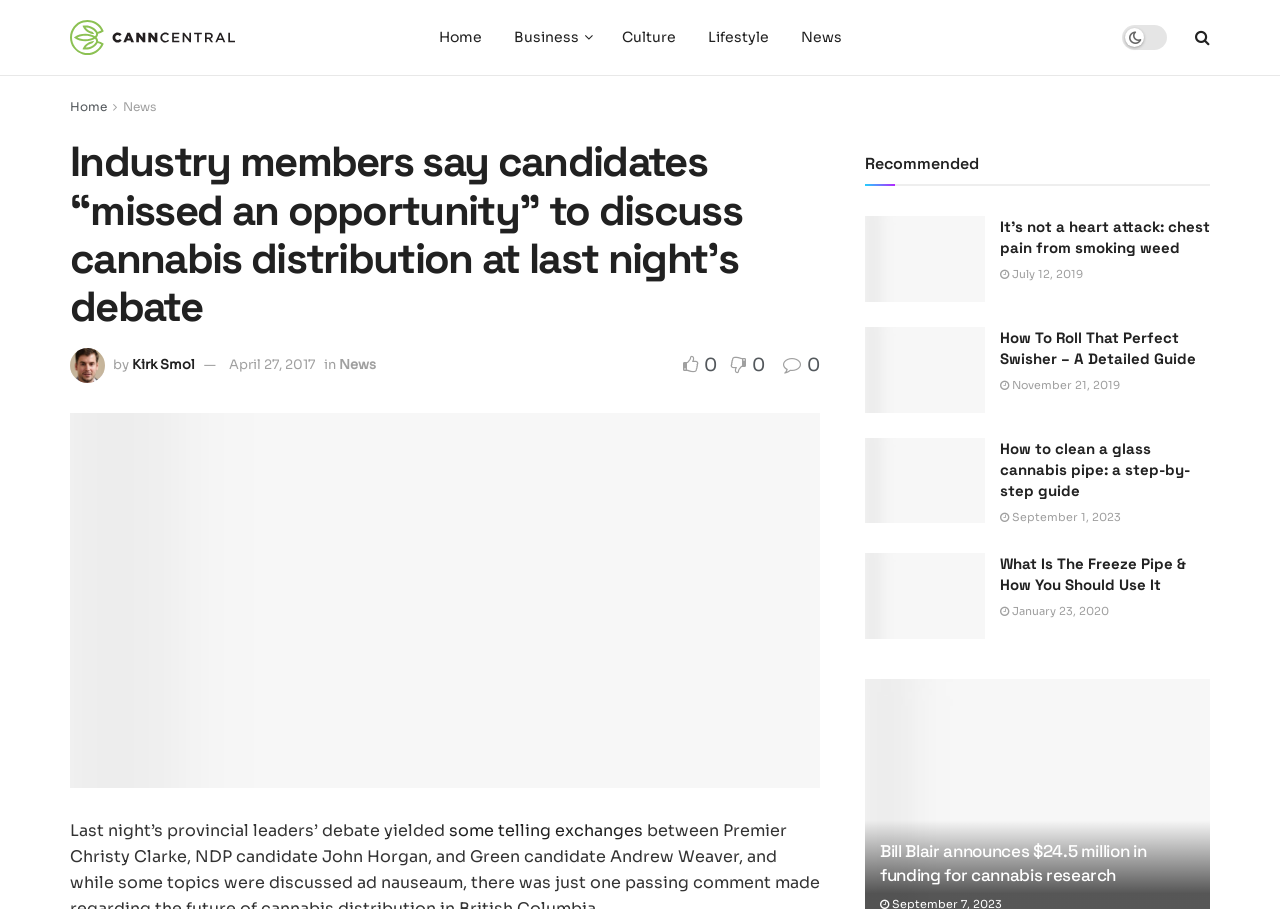Determine the bounding box coordinates for the area you should click to complete the following instruction: "Read the article 'Bill Blair announces $24.5 million in funding for cannabis research'".

[0.688, 0.925, 0.896, 0.975]